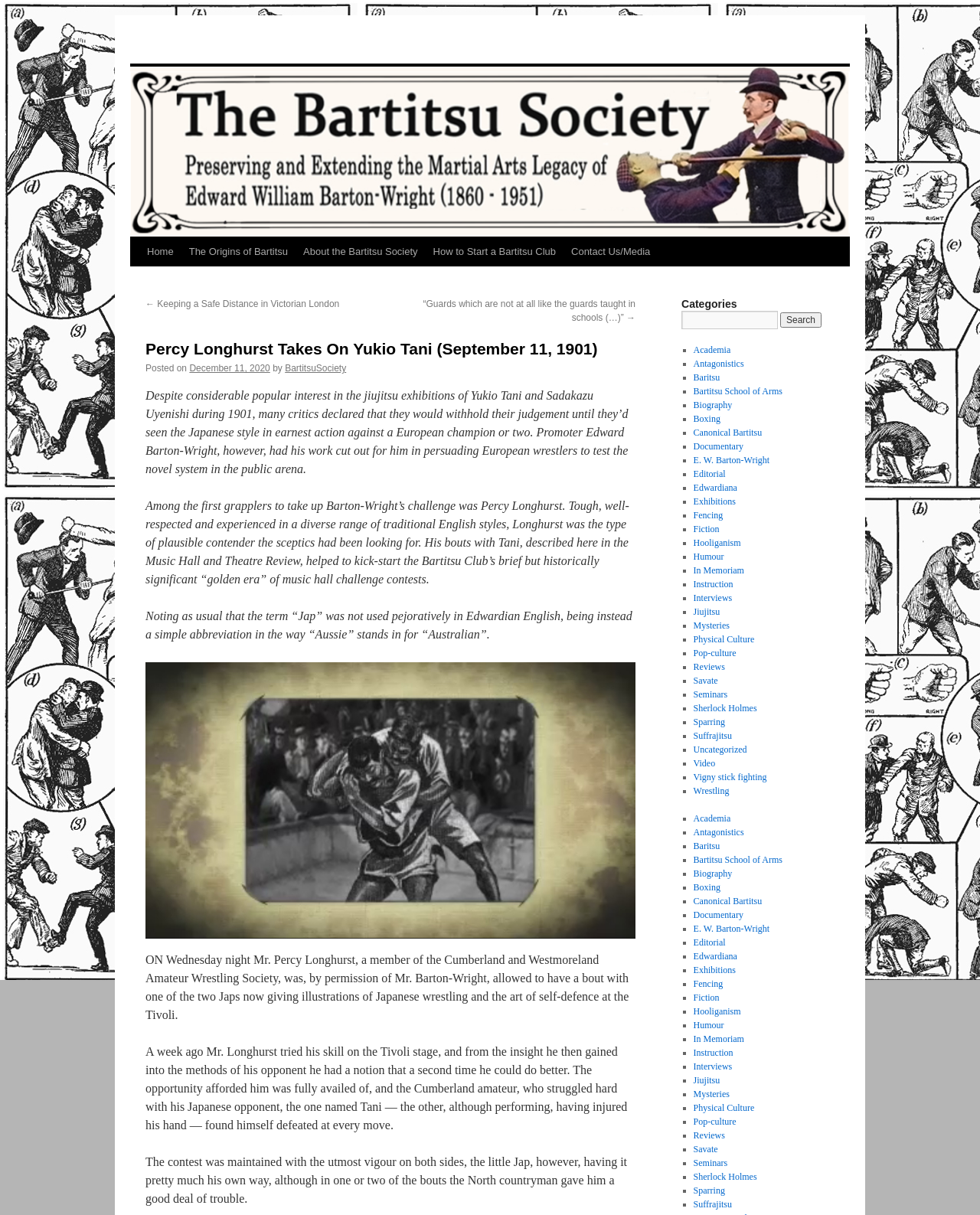Find the bounding box coordinates for the area that must be clicked to perform this action: "Read the article posted on December 11, 2020".

[0.193, 0.299, 0.276, 0.308]